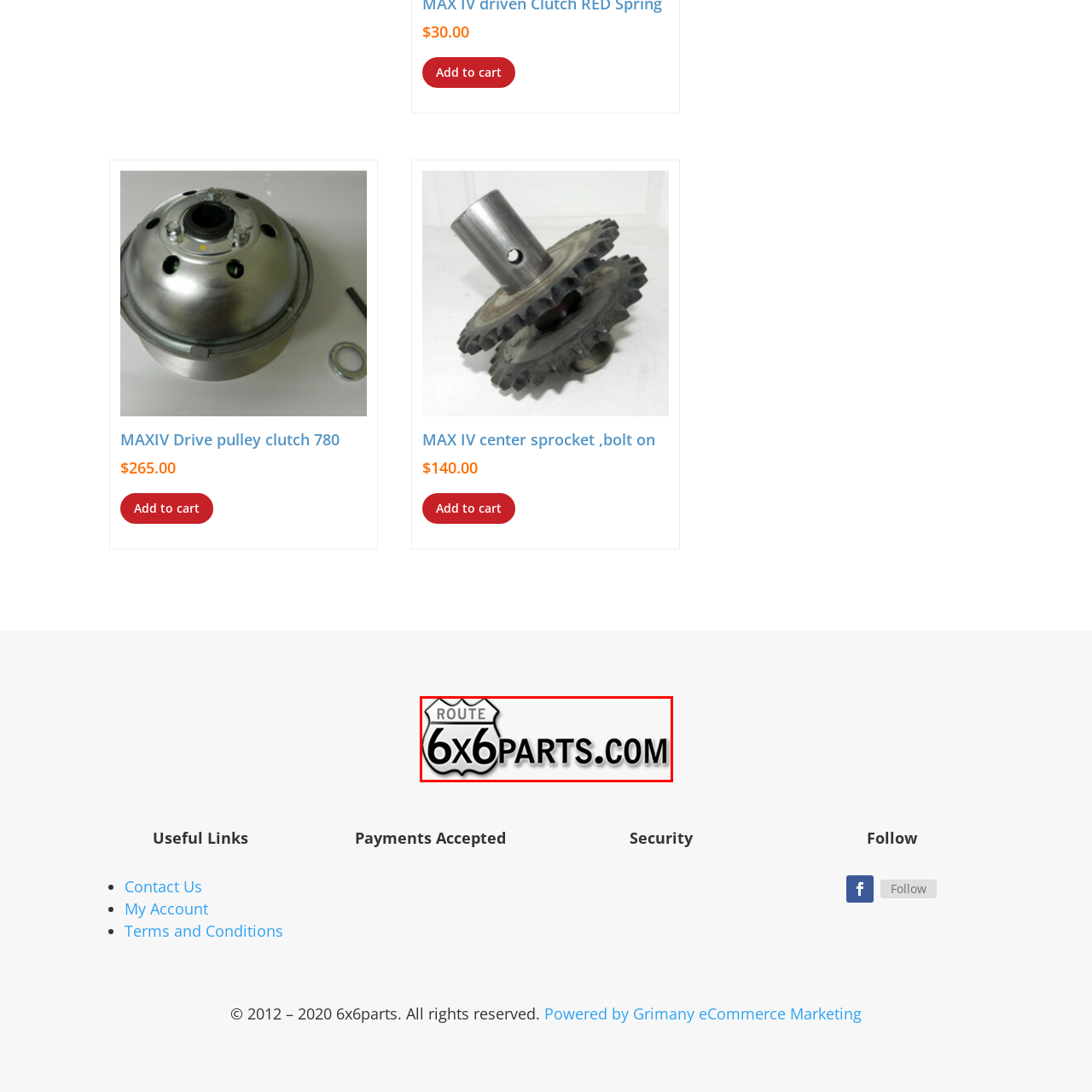What type of vehicles is the brand focused on?
Please observe the details within the red bounding box in the image and respond to the question with a detailed explanation based on what you see.

The logo and the web address '6x6PARTS.COM' suggest that the brand is focused on providing components for six-wheeled vehicles, likely in the 6x6 segment.